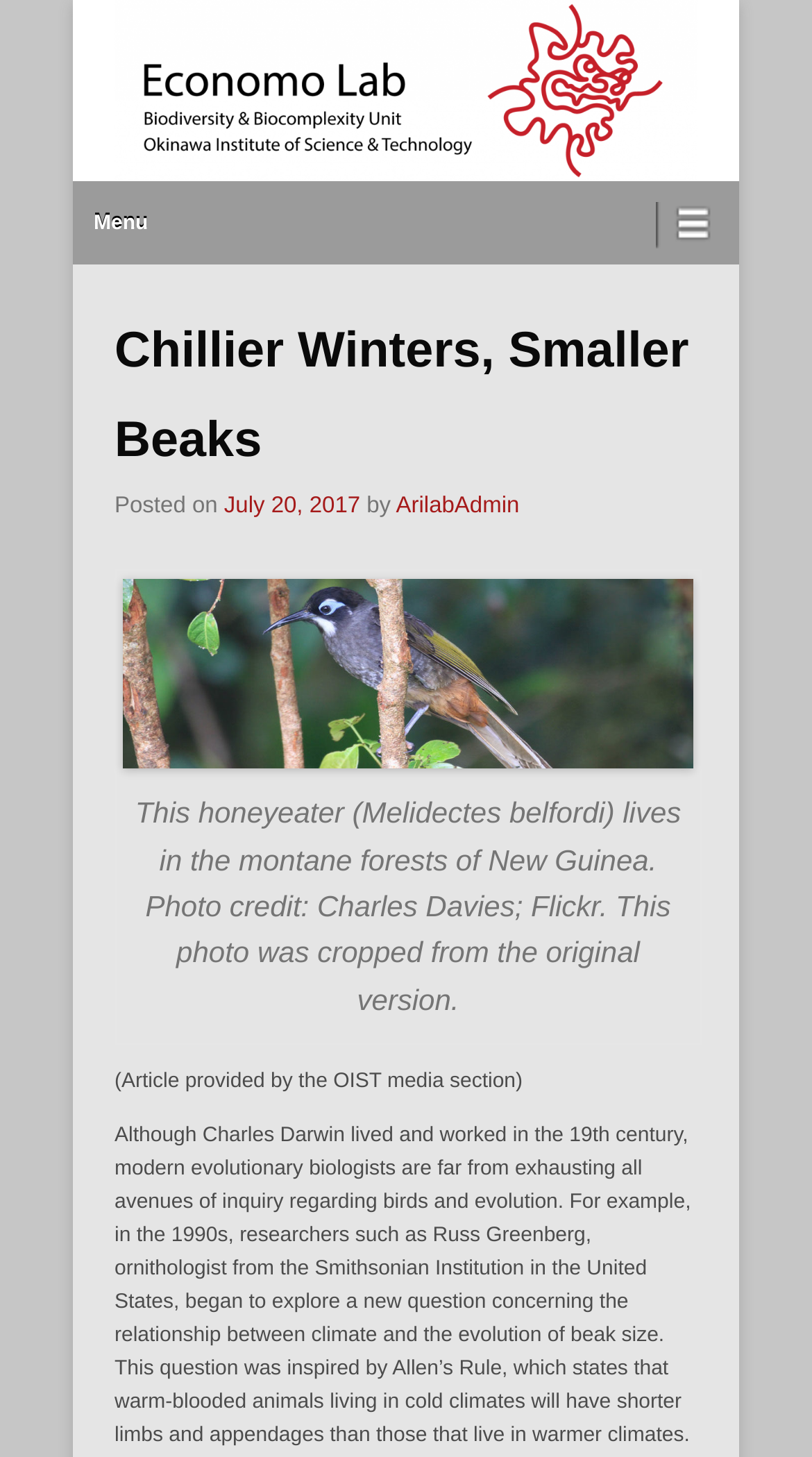Where was the photo taken?
Utilize the image to construct a detailed and well-explained answer.

I found the answer by looking at the text 'This honeyeater (Melidectes belfordi) lives in the montane forests of New Guinea.' which is located below the image.